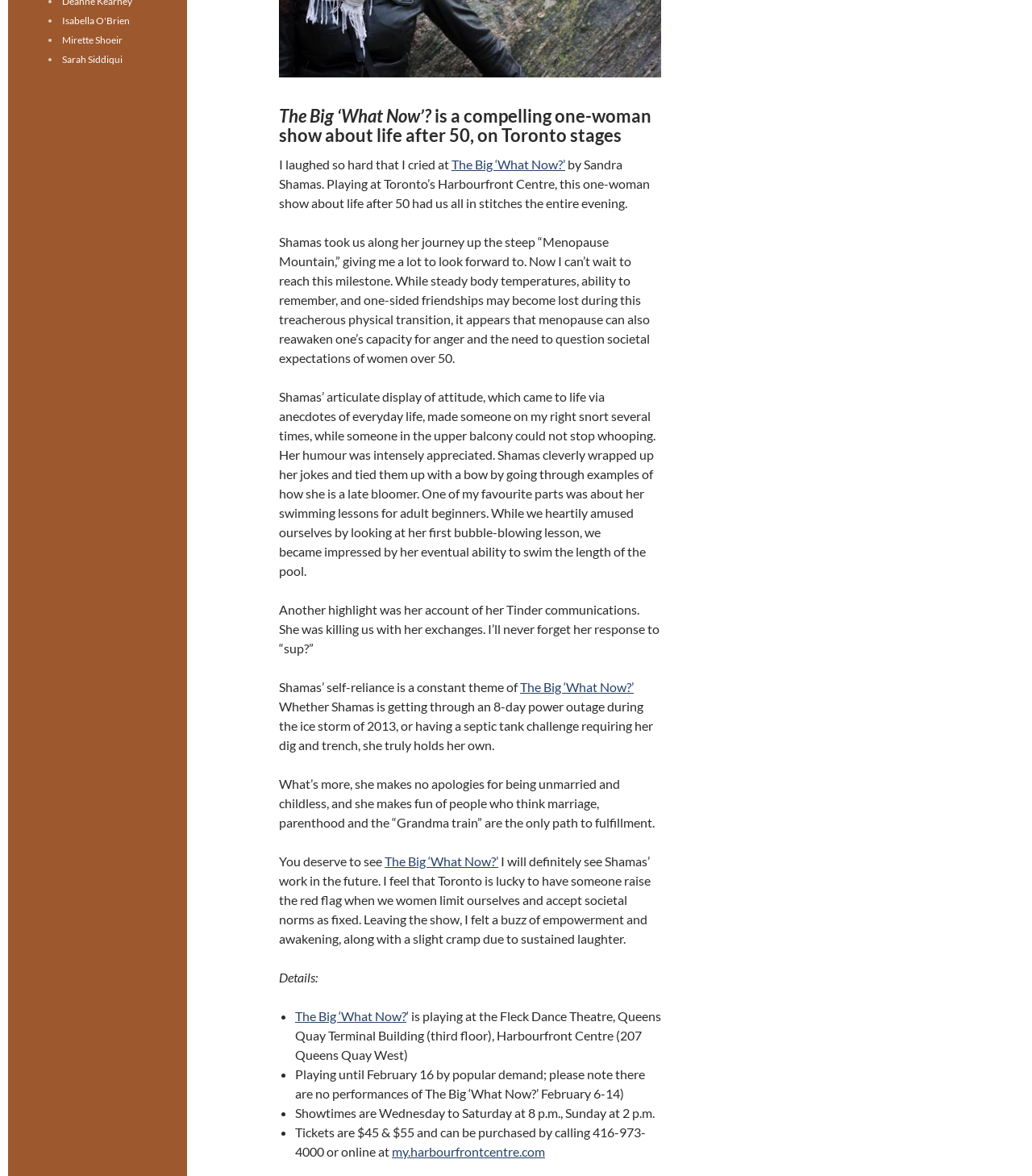Provide the bounding box coordinates of the UI element that matches the description: "Mirette Shoeir".

[0.06, 0.029, 0.119, 0.039]